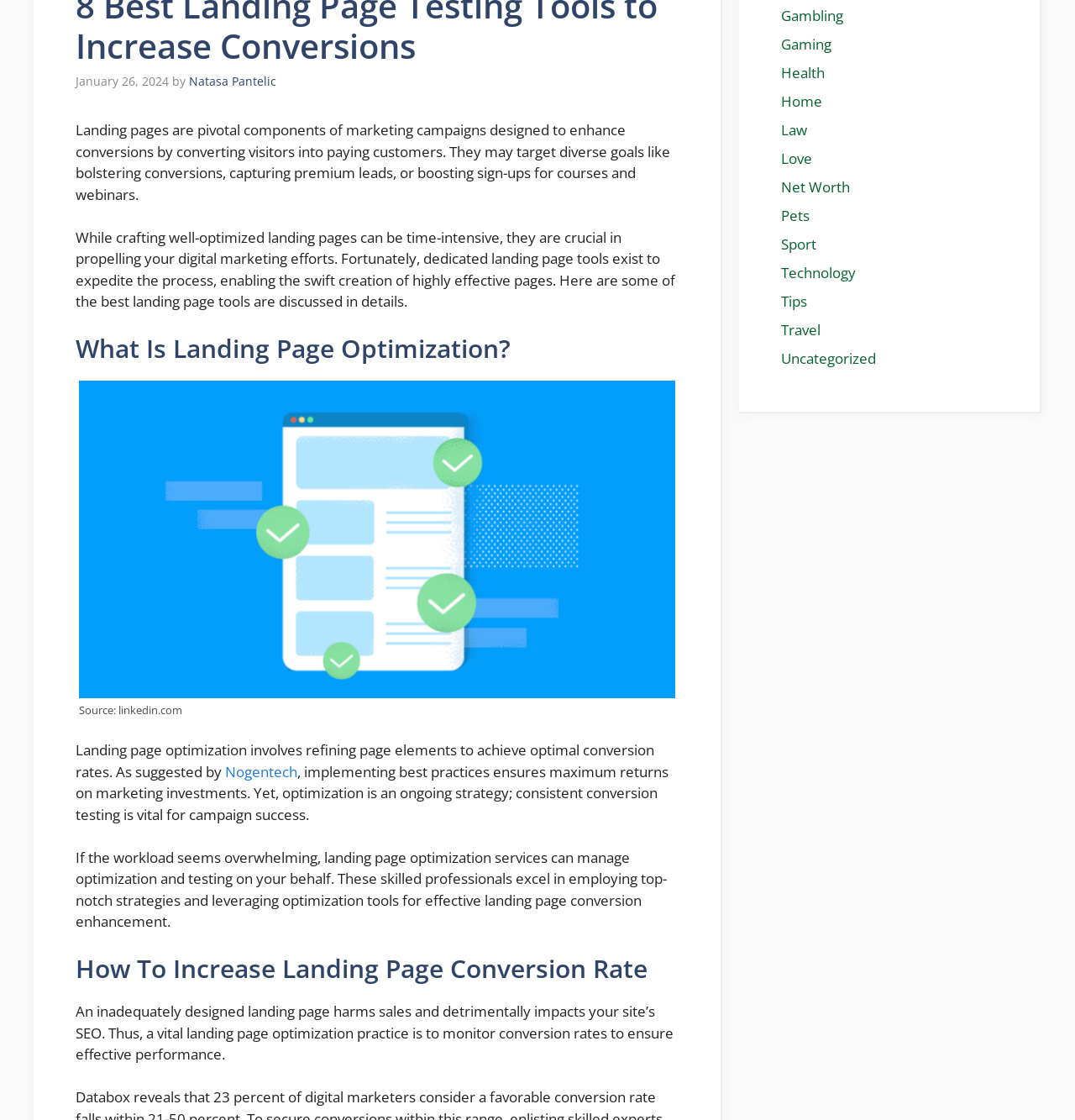Identify the bounding box of the UI component described as: "Net Worth".

[0.727, 0.159, 0.791, 0.176]